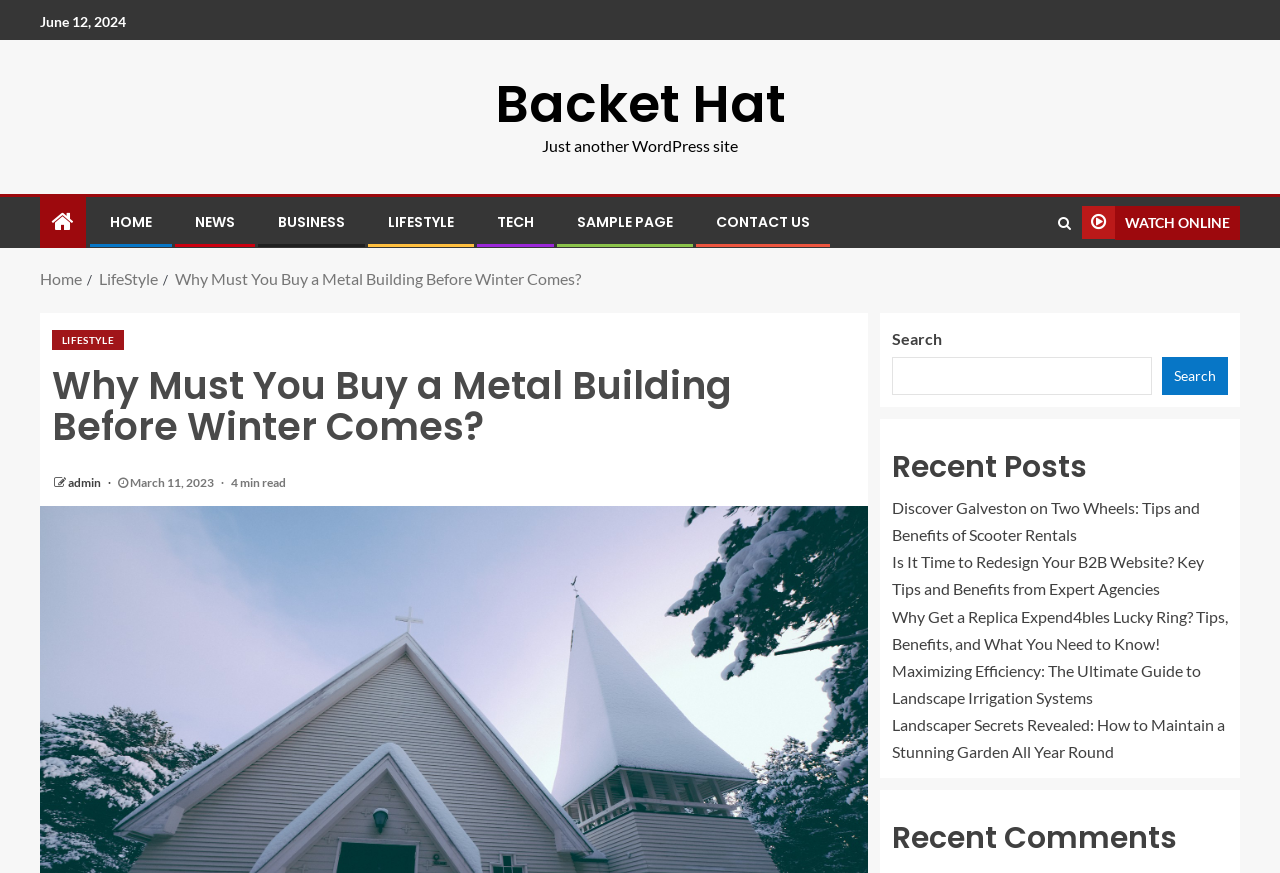Point out the bounding box coordinates of the section to click in order to follow this instruction: "Read the article about Galveston scooter rentals".

[0.697, 0.57, 0.938, 0.623]